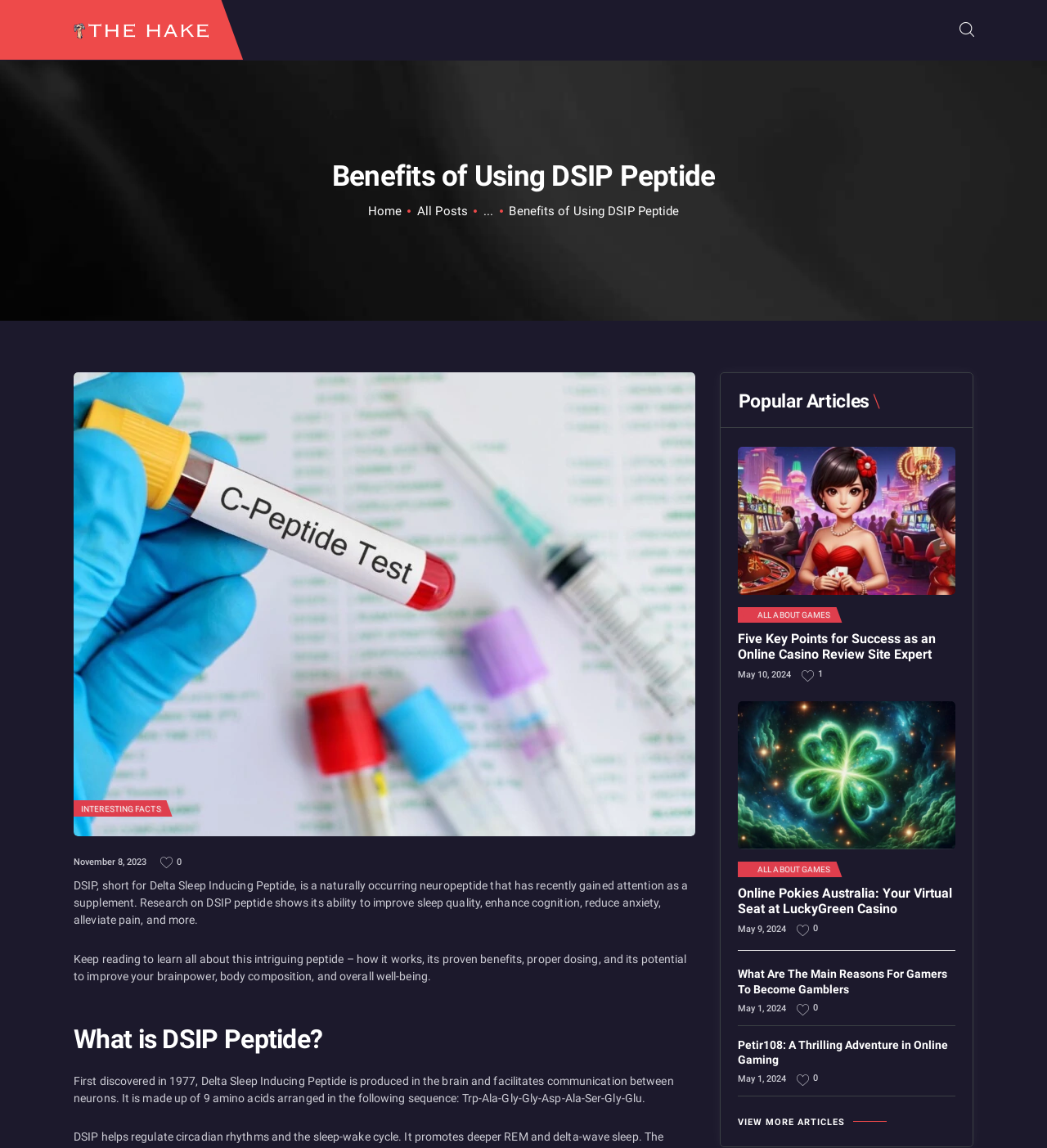Highlight the bounding box coordinates of the region I should click on to meet the following instruction: "Read about Benefits of Using DSIP Peptide".

[0.07, 0.142, 0.93, 0.165]